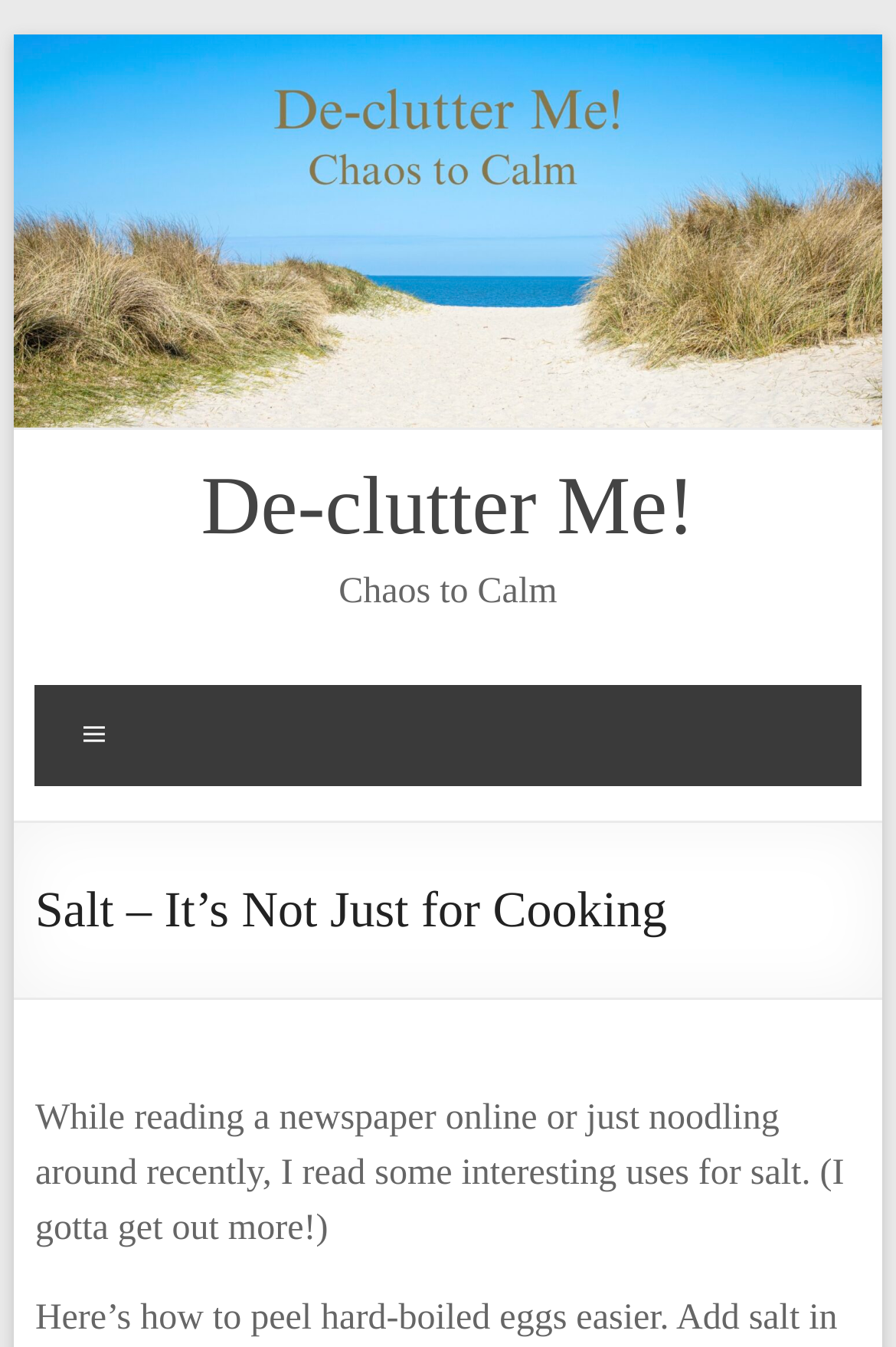What is the author's attitude towards their recent activities?
Please craft a detailed and exhaustive response to the question.

The author's attitude towards their recent activities can be determined by the text '(I gotta get out more!)' which is a humorous comment indicating that the author feels they need to get out more.